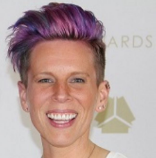What is Erin's personality like?
Based on the image, answer the question with a single word or brief phrase.

Welcoming and friendly